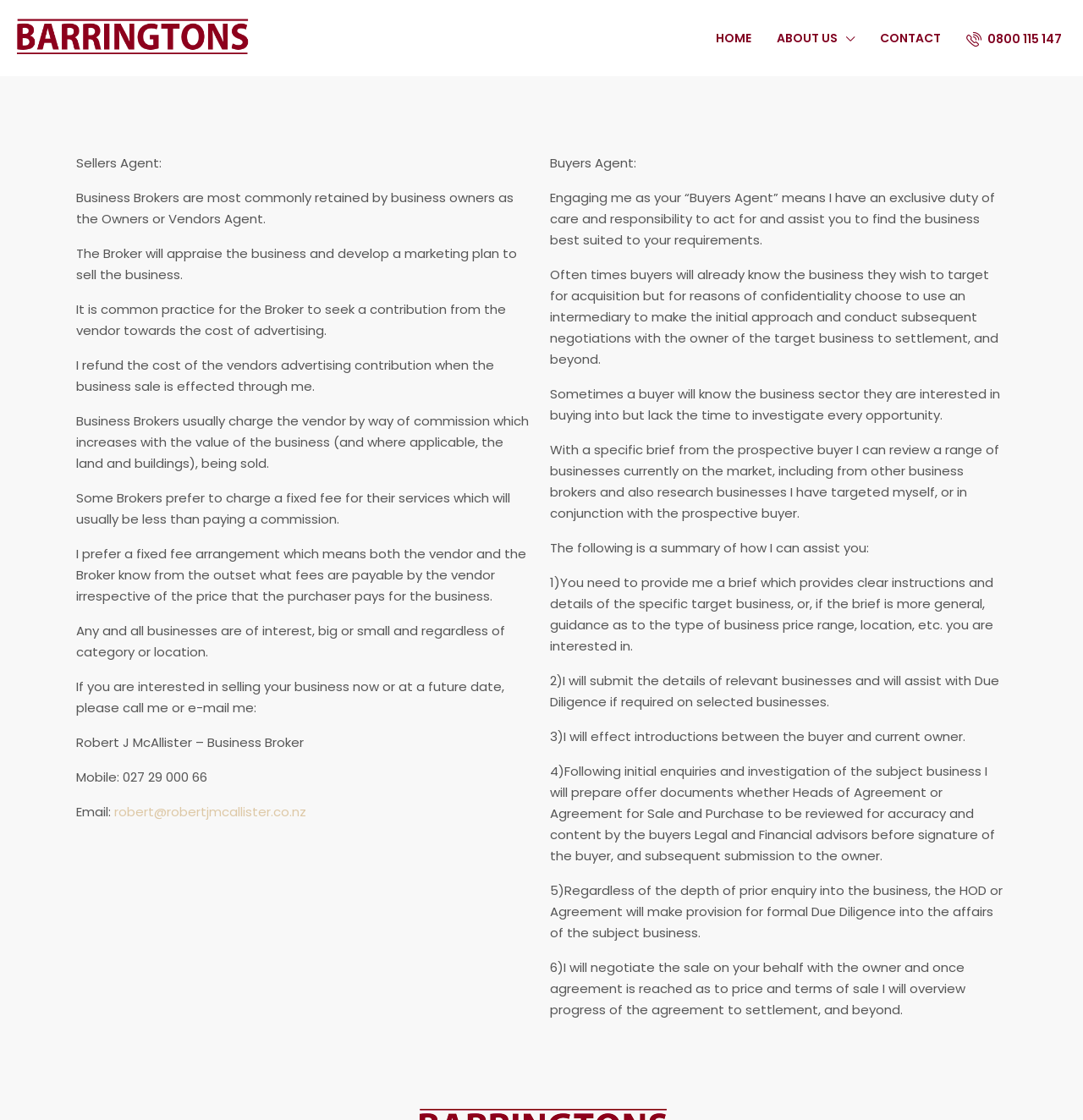What is the benefit of using a fixed fee arrangement?
Using the visual information, respond with a single word or phrase.

Vendor knows fees upfront